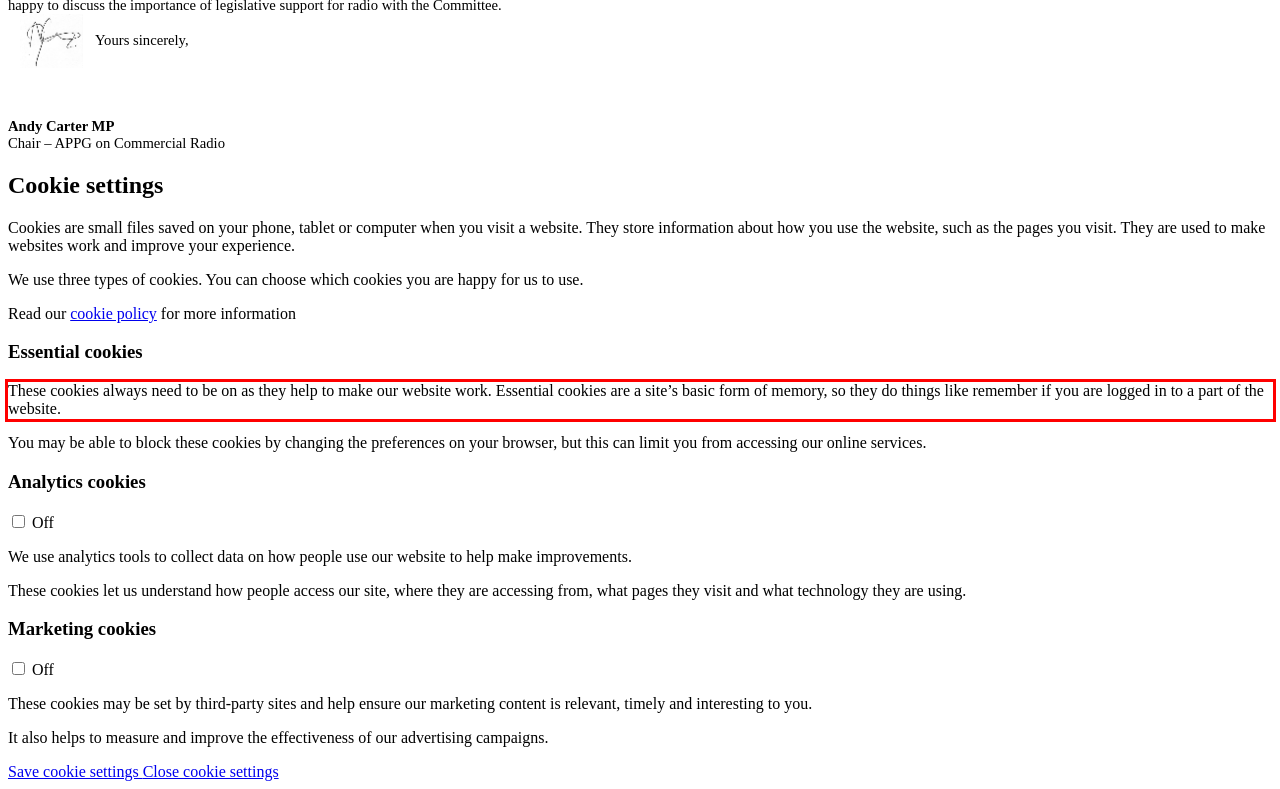Analyze the screenshot of the webpage and extract the text from the UI element that is inside the red bounding box.

These cookies always need to be on as they help to make our website work. Essential cookies are a site’s basic form of memory, so they do things like remember if you are logged in to a part of the website.